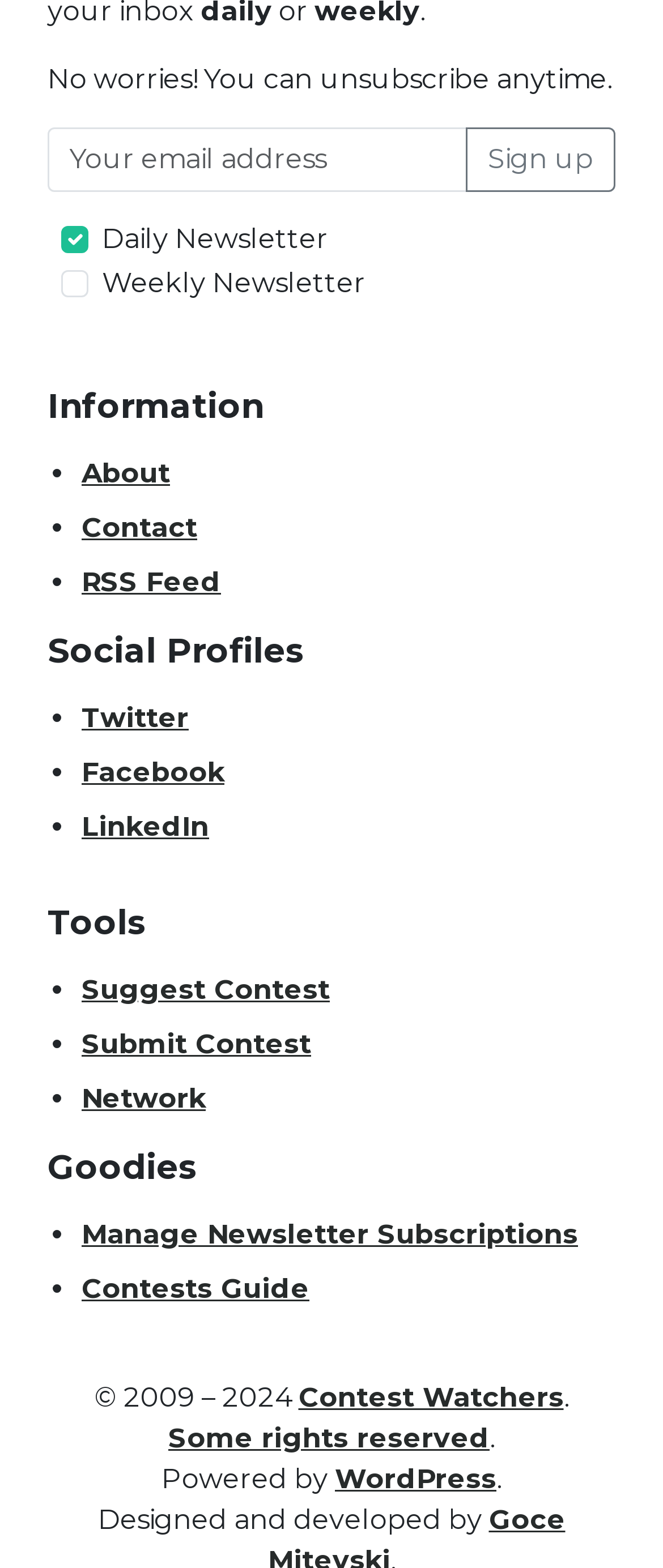How many newsletter options are available?
Answer the question using a single word or phrase, according to the image.

2